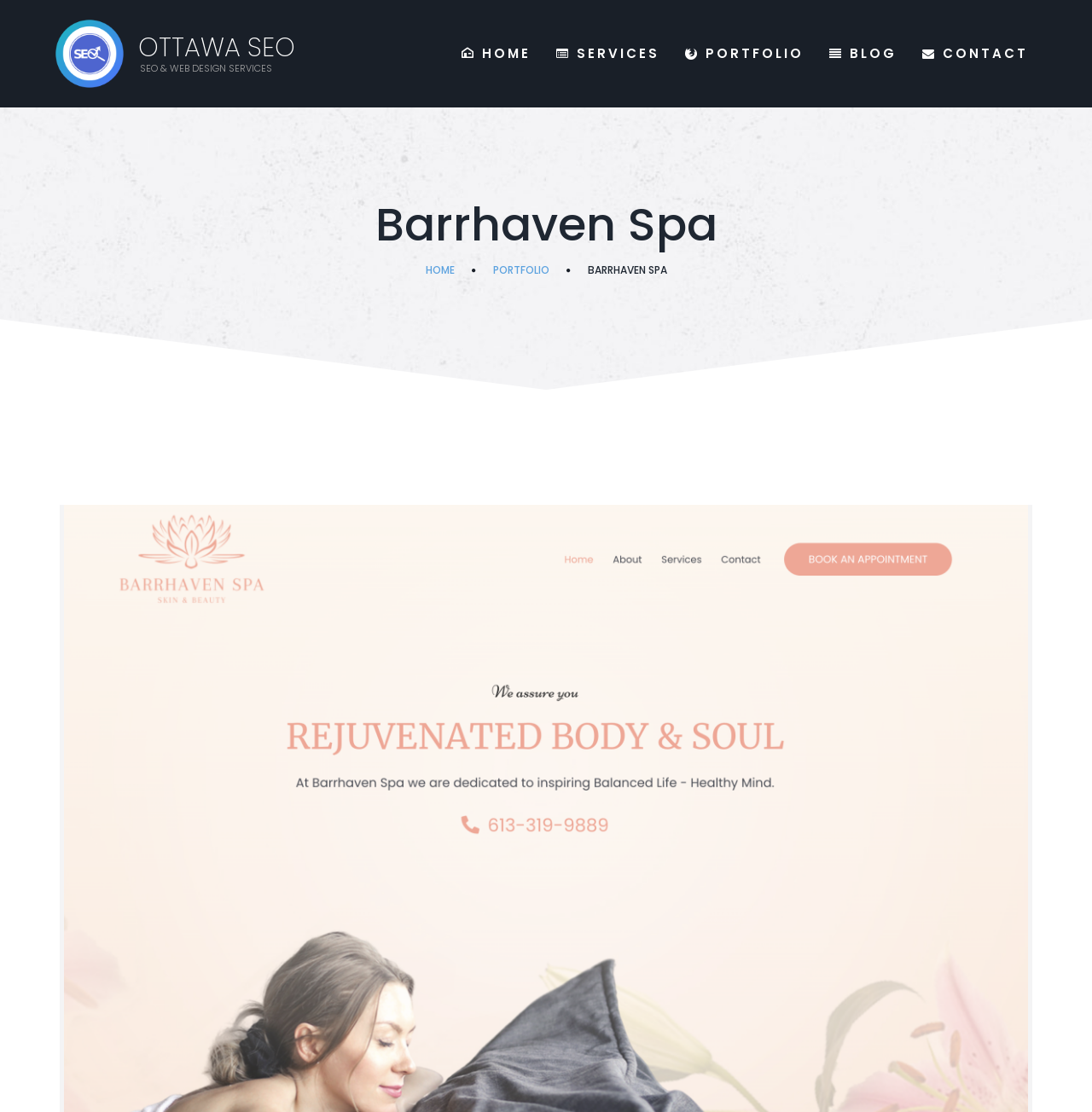Please provide a detailed answer to the question below based on the screenshot: 
What is the first menu item?

I found the answer by looking at the link elements with the text 'HOME', 'SERVICES', 'PORTFOLIO', 'BLOG', and 'CONTACT' which are located at the top of the webpage, and 'HOME' is the first one.